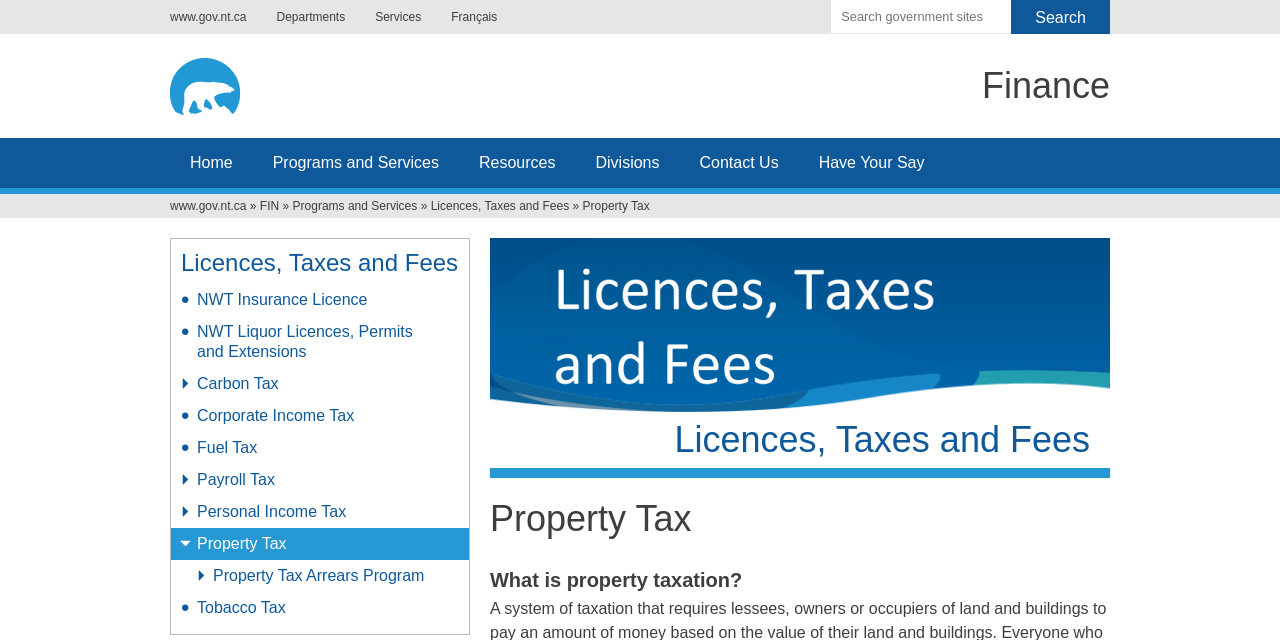Illustrate the webpage with a detailed description.

This webpage is about property taxation, specifically providing information on the system of taxation that requires lessees, owners, or occupiers of land and buildings to pay an amount of money based on the value of their property.

At the top left corner, there is a link to jump to navigation, followed by a row of links to the government's website, departments, services, and a language option for French. Below this row, there is a search bar with a text box and a search button.

To the right of the search bar, there is a layout table with a logo of the Government of Northwest Territories, a heading that reads "Finance", and a link to the finance department.

Below the search bar, there are several links to different sections of the website, including home, programs and services, resources, divisions, contact us, and have your say.

On the left side of the page, there is a navigation menu with links to the current page, "Property Tax", as well as other related pages, such as "Licences, Taxes and Fees" and "Programs and Services". The navigation menu also includes a breadcrumb trail showing the path to the current page.

The main content of the page is divided into two sections. The top section has a heading that reads "What is property taxation?" and provides a brief description of the system. Below this, there is an image that takes up most of the width of the page.

The bottom section has a heading that reads "Licences, Taxes and Fees" and lists several types of taxes and fees, including NWT insurance licence, NWT liquor licences, carbon tax, corporate income tax, fuel tax, payroll tax, personal income tax, property tax, and tobacco tax. Each type of tax or fee is a link to a separate page with more information.